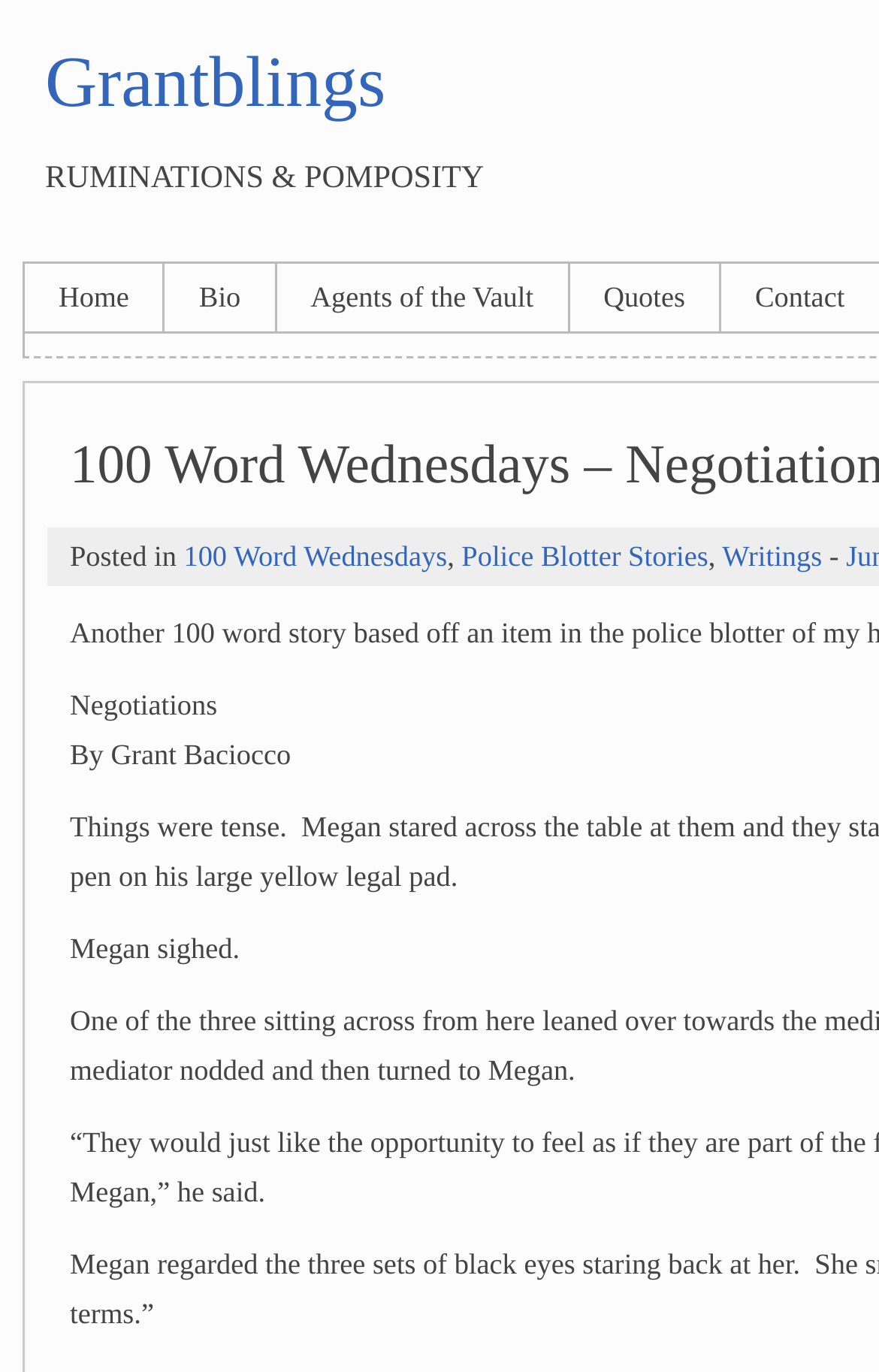Offer a meticulous description of the webpage's structure and content.

The webpage is titled "100 Word Wednesdays – Negotiations – Grantblings" and appears to be a blog post or article. At the top, there is a link to "Grantblings" on the left, followed by a heading "RUMINATIONS & POMPOSITY". Below this, there is a navigation menu with five links: "Home", "Bio", "Agents of the Vault", "Quotes", and "Contact", arranged horizontally from left to right.

Further down, there is a section with a label "Posted in" followed by three links: "100 Word Wednesdays", "Police Blotter Stories", and "Writings", separated by commas. The link "100 Word Wednesdays" is positioned to the right of the label, and the other two links are to its right.

Below this section, there is a title "Negotiations" followed by the author's name "By Grant Baciocco". The main content of the page starts with a sentence "Megan sighed." which is positioned below the author's name.